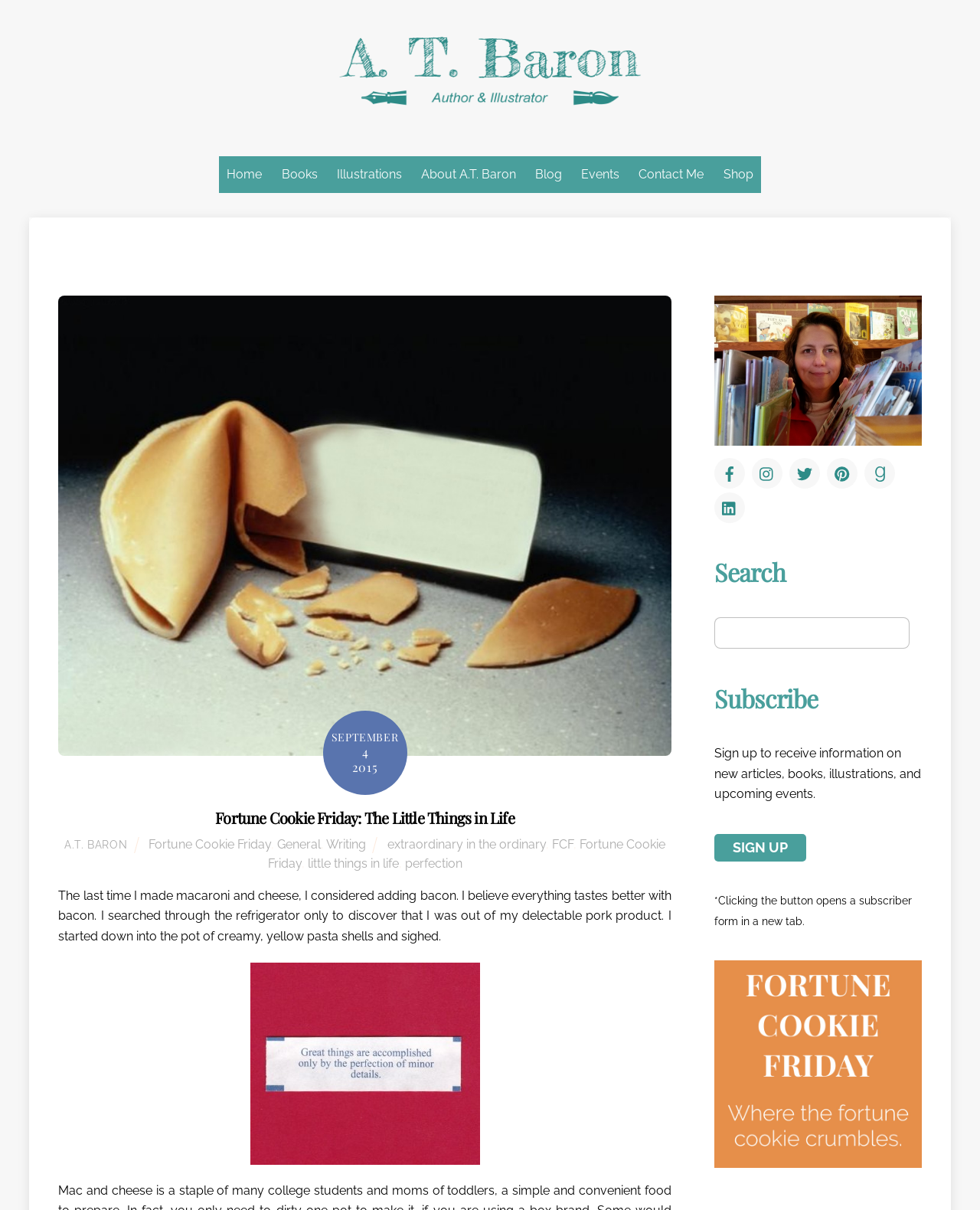What is the topic of the blog post?
Give a one-word or short-phrase answer derived from the screenshot.

Macaroni and cheese with bacon